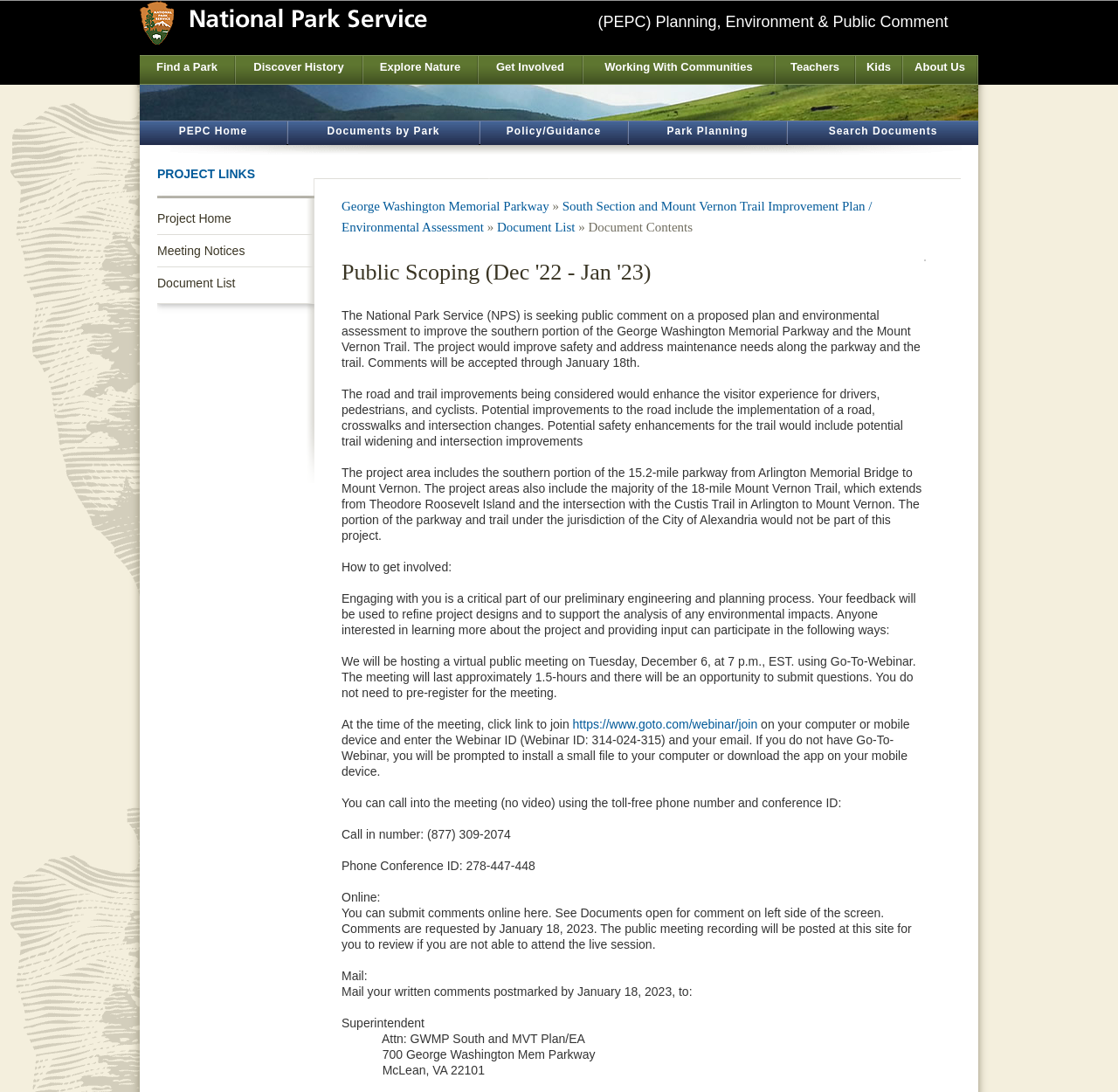Please specify the bounding box coordinates of the clickable region to carry out the following instruction: "Go to Find a Park". The coordinates should be four float numbers between 0 and 1, in the format [left, top, right, bottom].

[0.125, 0.051, 0.209, 0.077]